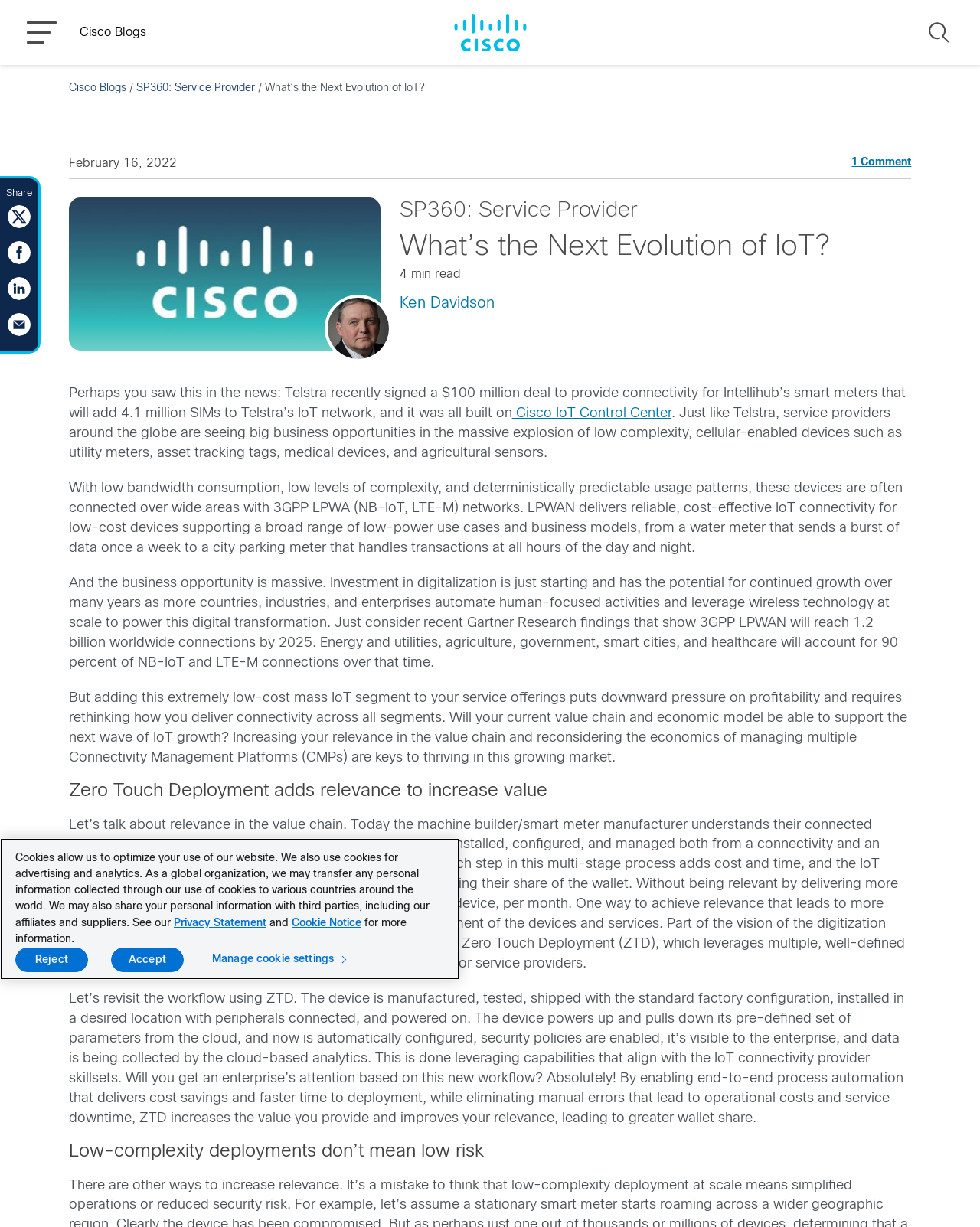Pinpoint the bounding box coordinates of the clickable area needed to execute the instruction: "Learn more about Cisco IoT Control Center". The coordinates should be specified as four float numbers between 0 and 1, i.e., [left, top, right, bottom].

[0.522, 0.332, 0.685, 0.343]